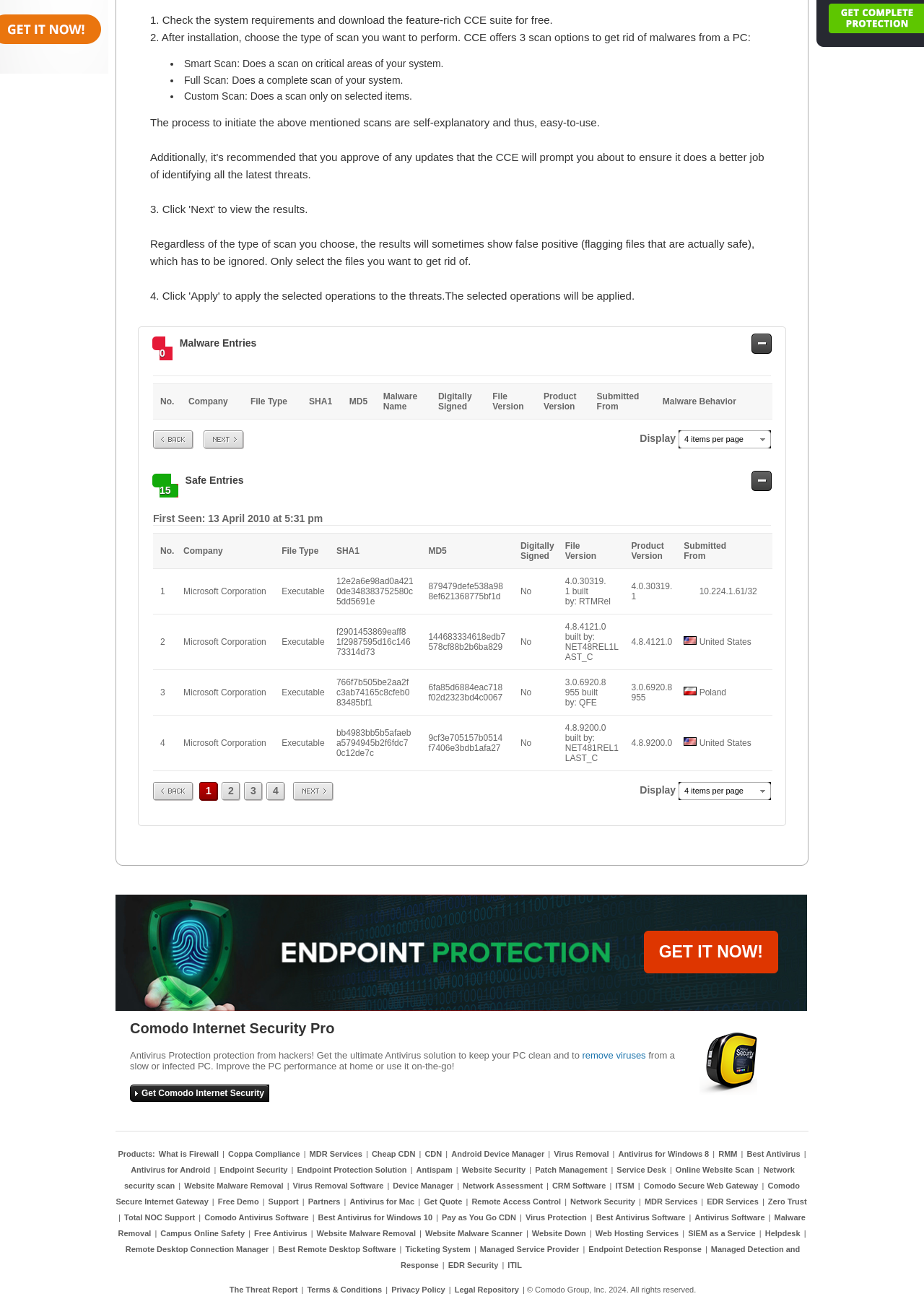Carefully examine the image and provide an in-depth answer to the question: What is the 'First Seen' date of the malware?

The 'First Seen' date of the malware is 13 April 2010 at 5:31 pm, which indicates when the malware was first detected.